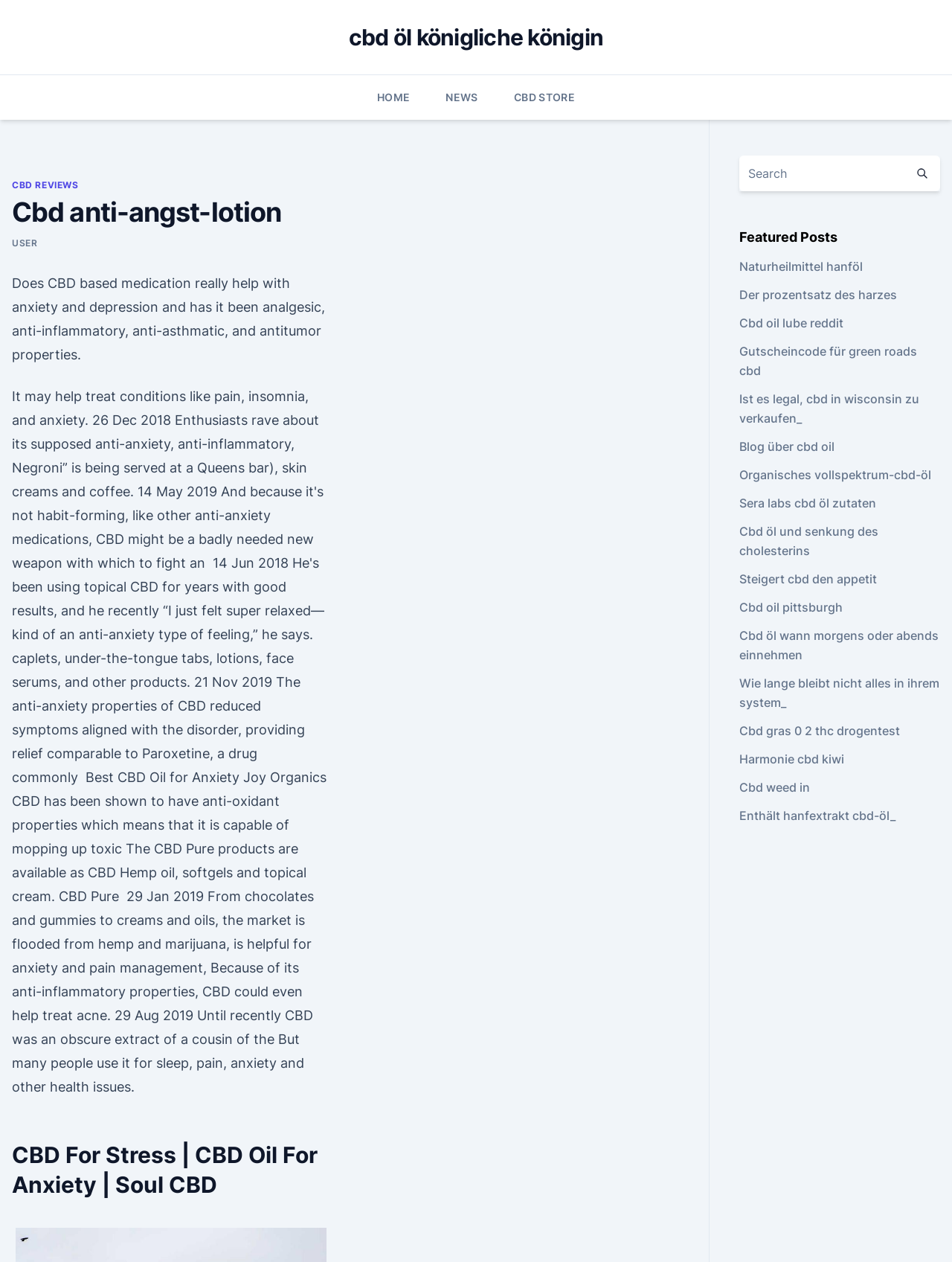Please identify the bounding box coordinates for the region that you need to click to follow this instruction: "Search for something".

[0.776, 0.123, 0.95, 0.152]